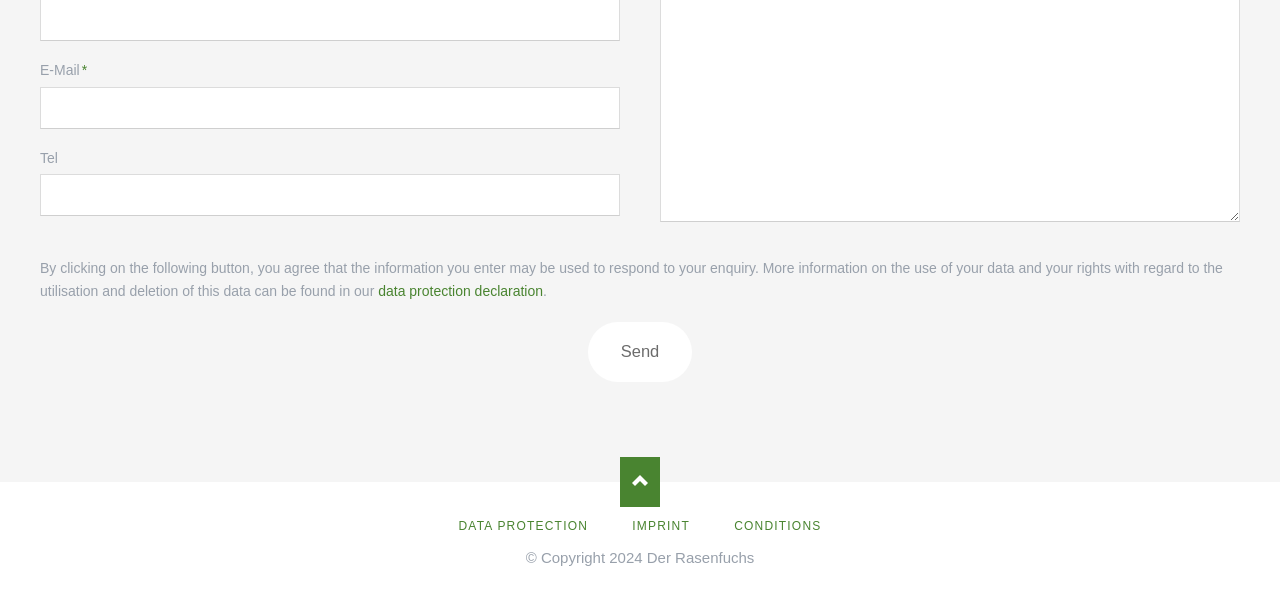Please reply with a single word or brief phrase to the question: 
What is the link 'data protection declaration' related to?

Use of entered data